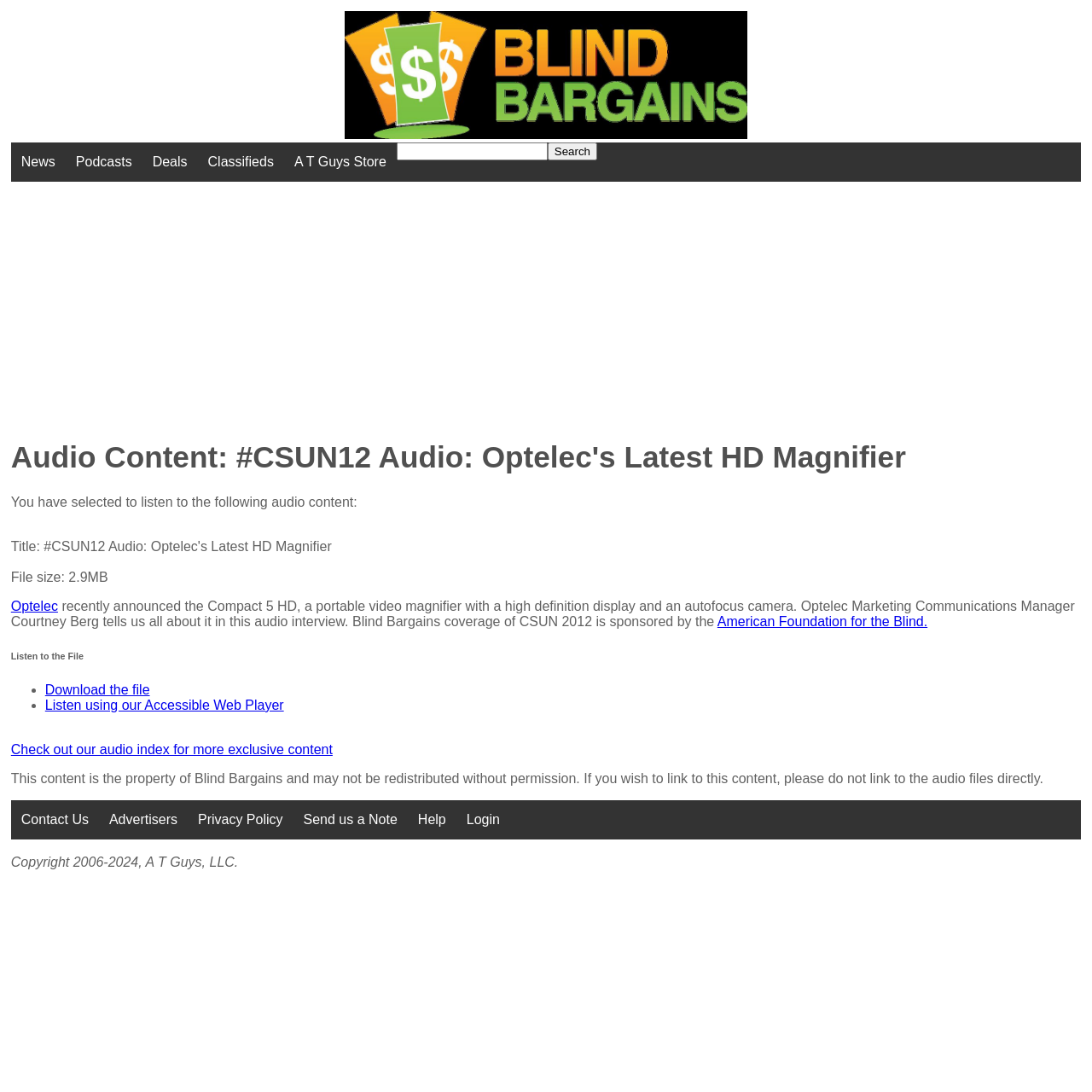Give a one-word or short-phrase answer to the following question: 
What is the file size of the audio content?

2.9MB